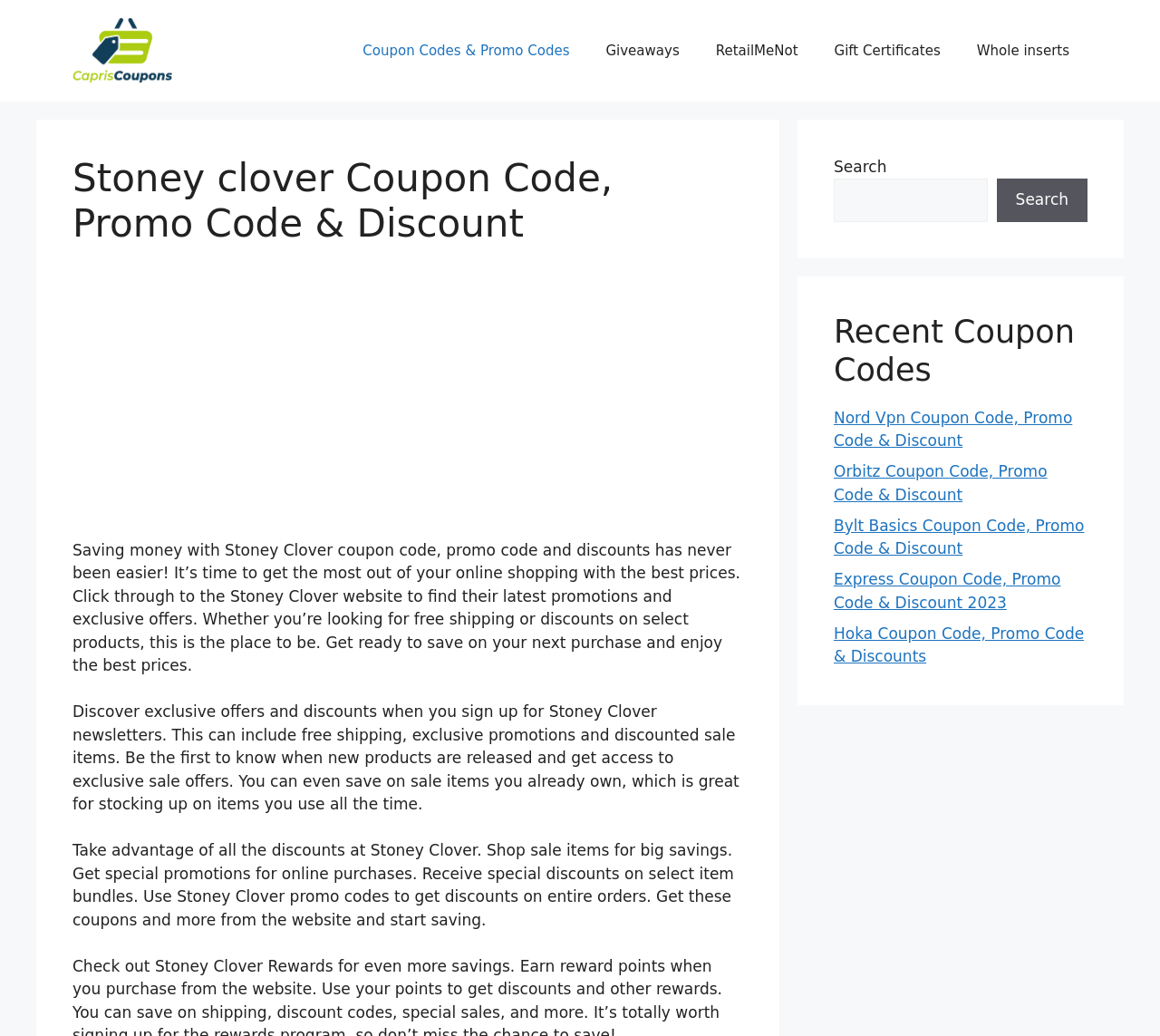Generate an in-depth caption that captures all aspects of the webpage.

The webpage is about Stoney Clover coupon codes, promo codes, and discounts. At the top, there is a banner with a link to the site. Below the banner, there is a navigation menu with five links: "Coupon Codes & Promo Codes", "Giveaways", "RetailMeNot", "Gift Certificates", and "Whole inserts".

The main content area is divided into two sections. On the left, there is a header with the title "Stoney Clover Coupon Code, Promo Code & Discount". Below the header, there is an advertisement iframe.

On the right side of the main content area, there are three paragraphs of text. The first paragraph explains how to save money with Stoney Clover coupon codes, promo codes, and discounts. The second paragraph describes the benefits of signing up for Stoney Clover newsletters, including exclusive offers and discounts. The third paragraph lists various ways to take advantage of discounts at Stoney Clover, such as shopping sale items, using promo codes, and receiving special discounts on select item bundles.

Below the main content area, there is a search bar with a search button. On the right side of the search bar, there is a section titled "Recent Coupon Codes" with five links to coupon codes for other websites, including Nord Vpn, Orbitz, Bilt Basics, Express, and Hoka.